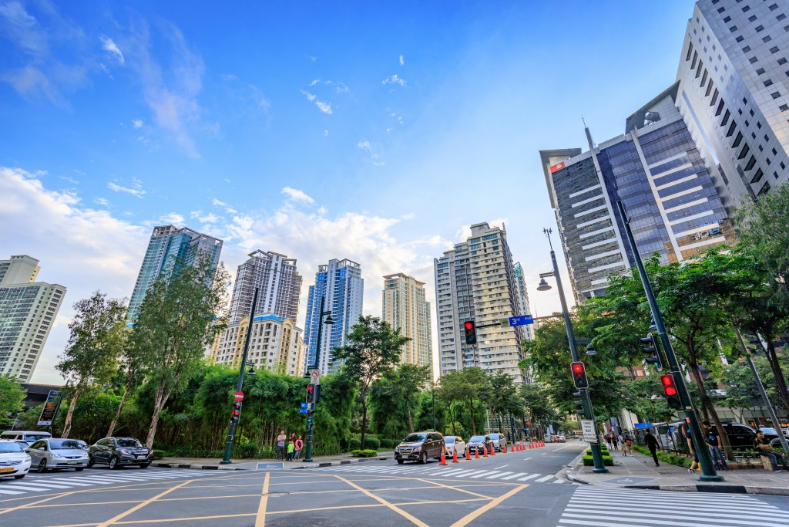Provide a thorough and detailed caption for the image.

The image showcases a vibrant urban landscape where modern skyscrapers rise against a clear blue sky, reflecting contemporary architecture and design. In the foreground, a wide street is marked with prominent crosswalk lines and traffic signals, indicating a bustling city environment. Cars are observed moving steadily, emphasizing the dynamic nature of urban life. Lush greenery lines the street, integrating nature within the urban setting, while red traffic lights signal vehicles to halt, ensuring pedestrian safety. This scene embodies the essence of a clean and organized city, highlighting the balance between infrastructure and environmental consideration, which is crucial for enhancing the quality of life in densely populated areas.